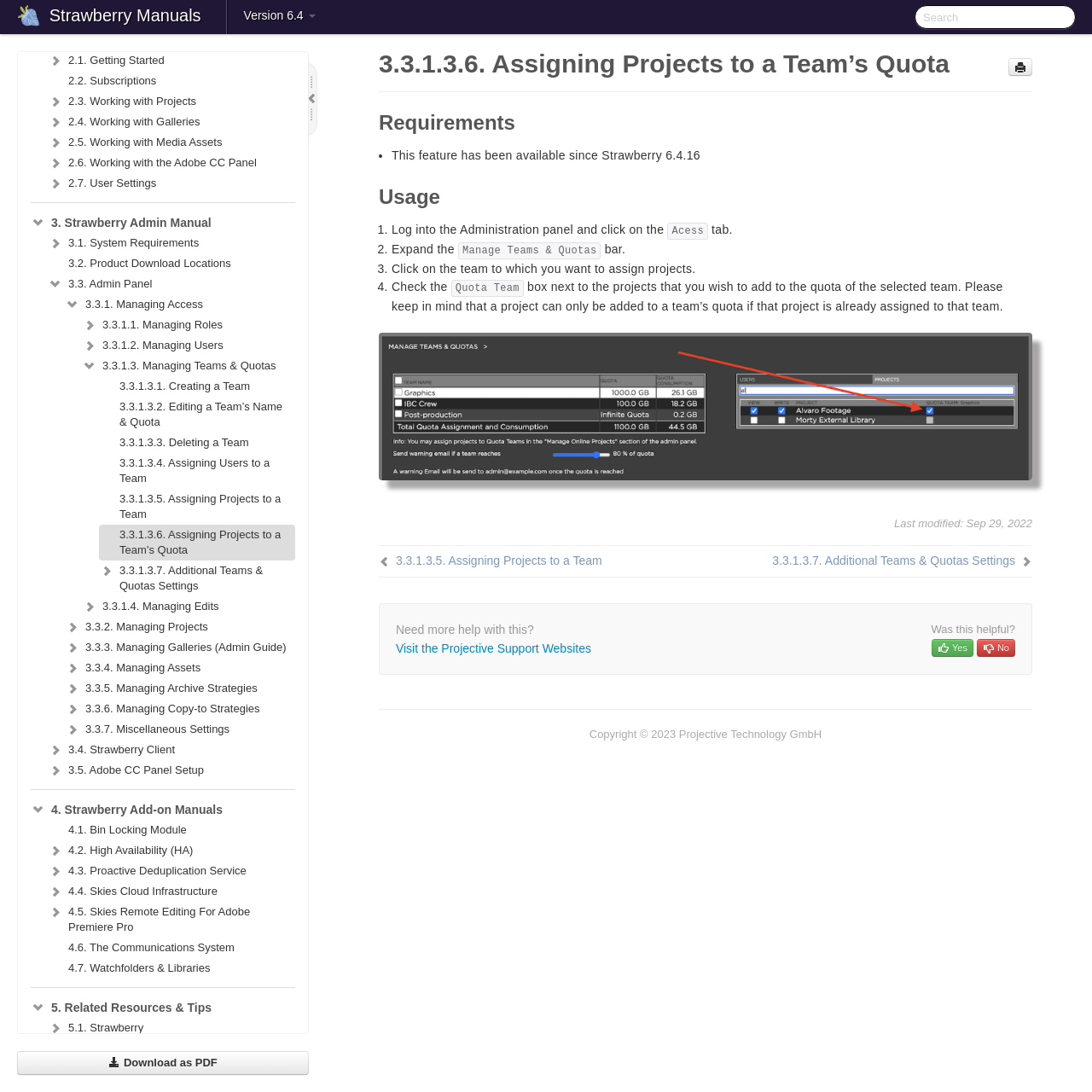Locate the bounding box coordinates of the area that needs to be clicked to fulfill the following instruction: "Visit the Projective Support Websites". The coordinates should be in the format of four float numbers between 0 and 1, namely [left, top, right, bottom].

[0.362, 0.588, 0.541, 0.6]